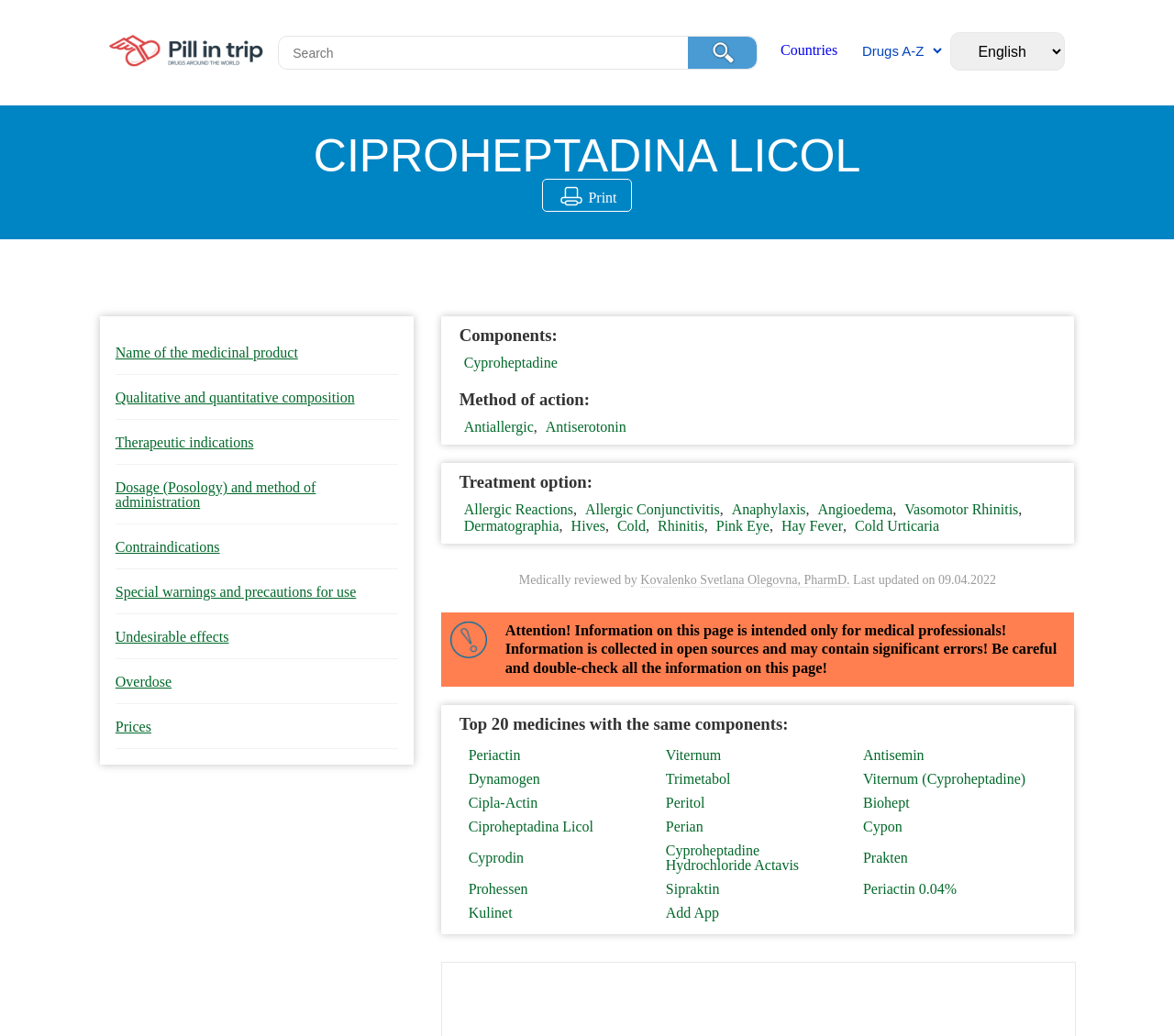Please identify the bounding box coordinates of the element's region that should be clicked to execute the following instruction: "Read about allergic reactions treatment". The bounding box coordinates must be four float numbers between 0 and 1, i.e., [left, top, right, bottom].

[0.395, 0.484, 0.488, 0.499]